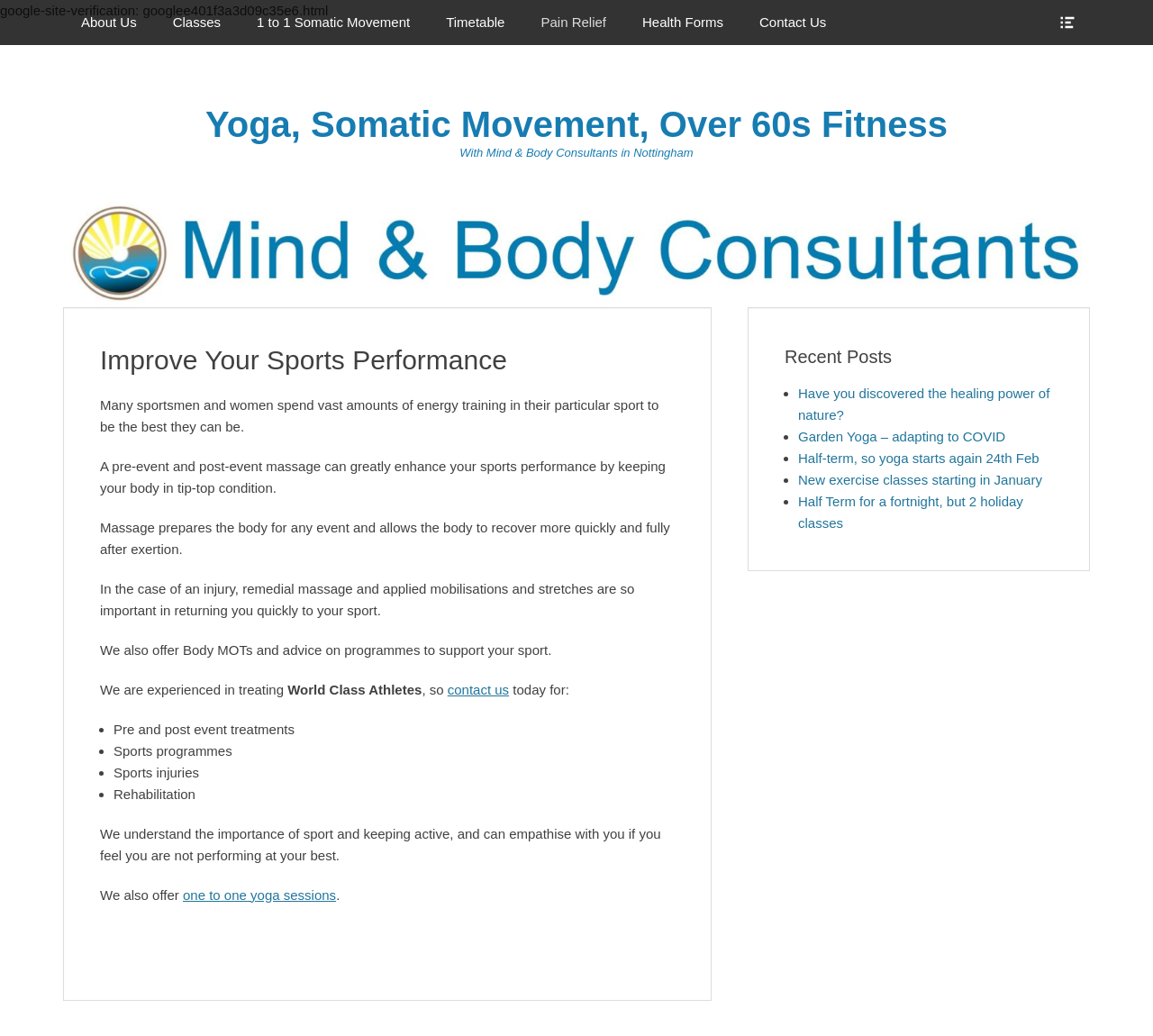Determine the bounding box coordinates of the area to click in order to meet this instruction: "Read more about 'one to one yoga sessions'".

[0.159, 0.856, 0.292, 0.871]